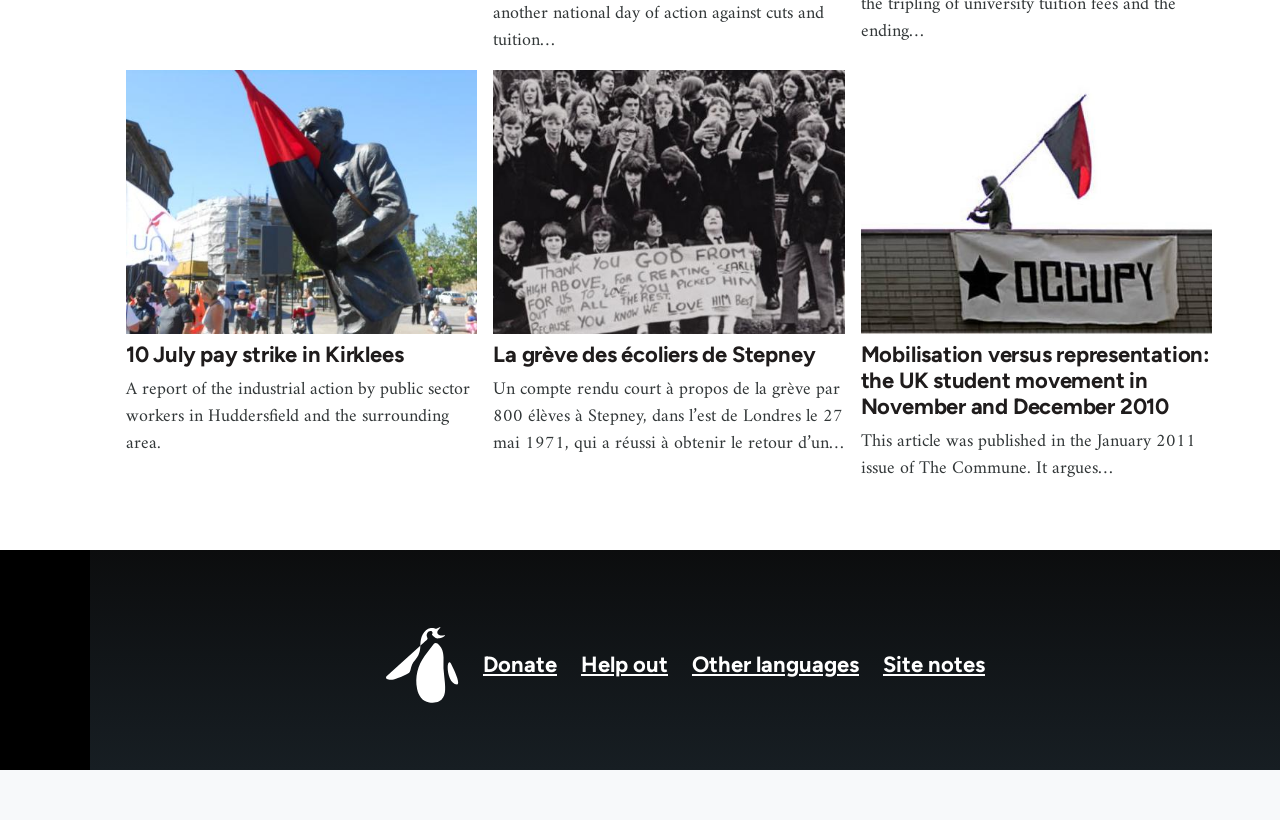Identify the bounding box coordinates of the element to click to follow this instruction: 'Donate'. Ensure the coordinates are four float values between 0 and 1, provided as [left, top, right, bottom].

[0.377, 0.794, 0.435, 0.827]